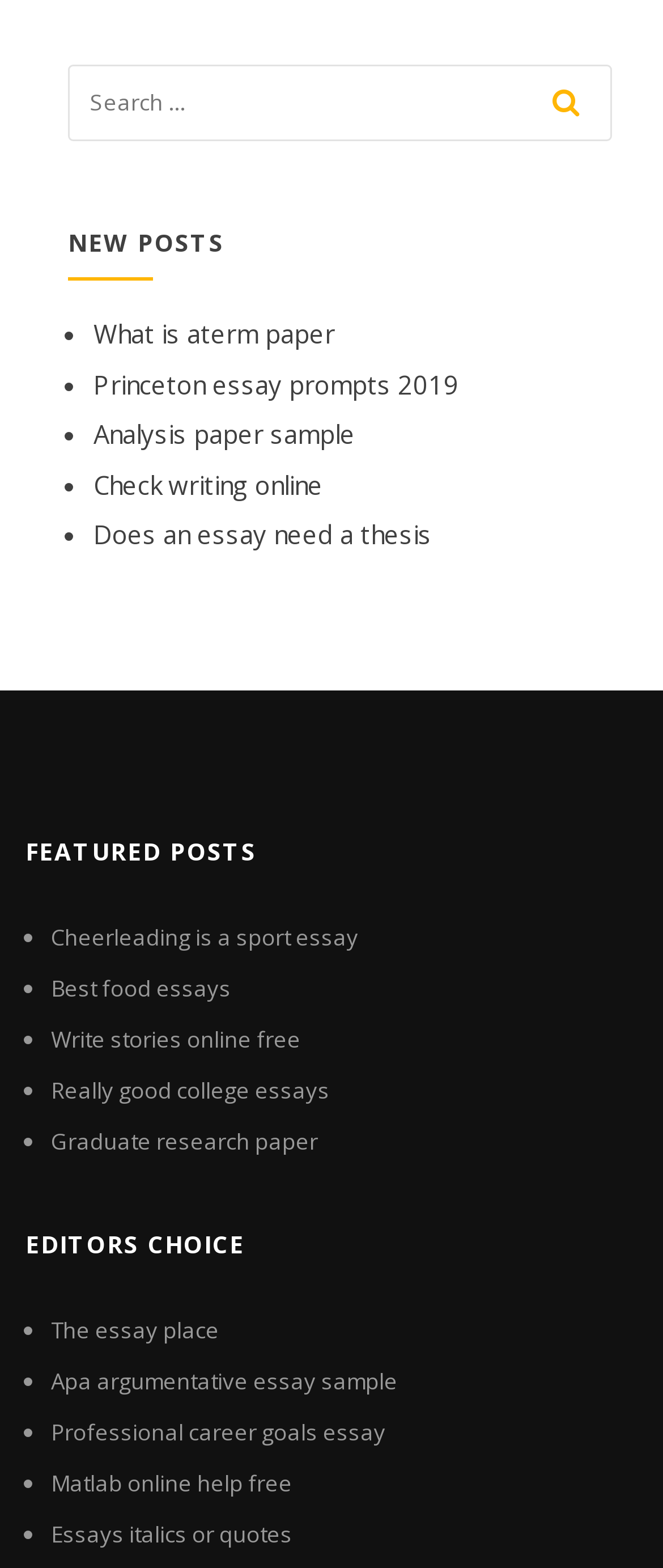What type of posts are listed under 'FEATURED POSTS'?
Answer the question with a thorough and detailed explanation.

The links listed under the 'FEATURED POSTS' heading have titles such as 'Cheerleading is a sport essay', 'Best food essays', and 'Really good college essays'. This suggests that the posts listed under 'FEATURED POSTS' are essays or articles related to various topics.